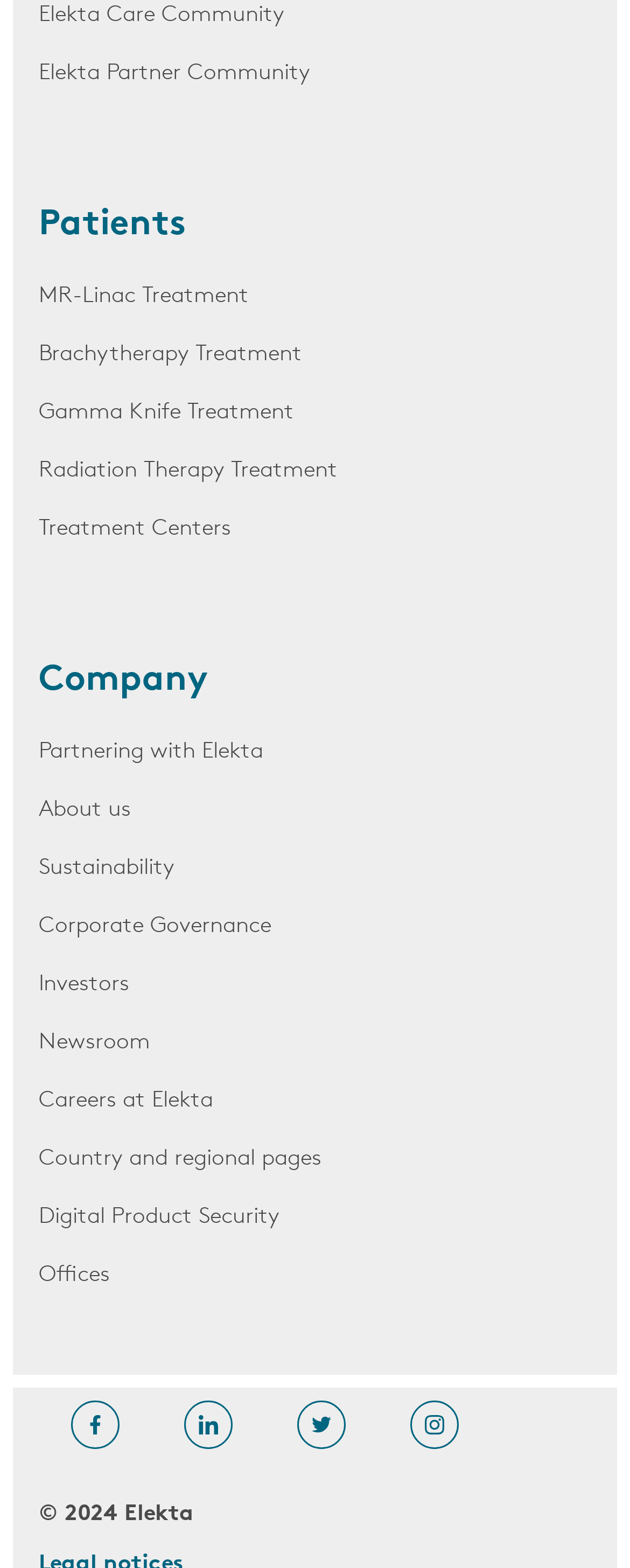Please specify the bounding box coordinates of the element that should be clicked to execute the given instruction: 'Learn about MR-Linac Treatment'. Ensure the coordinates are four float numbers between 0 and 1, expressed as [left, top, right, bottom].

[0.062, 0.176, 0.938, 0.203]